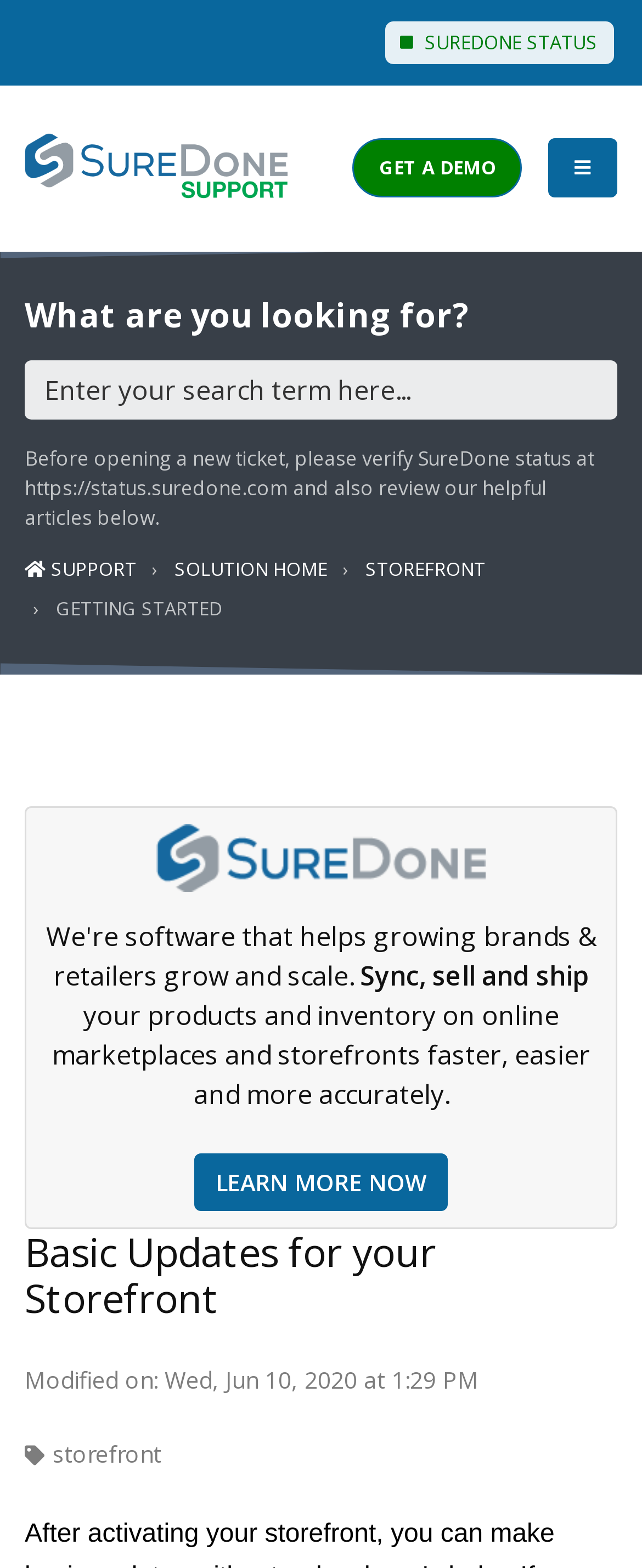Pinpoint the bounding box coordinates of the area that must be clicked to complete this instruction: "Click on the 'I WANT TO...' button".

[0.038, 0.175, 0.387, 0.214]